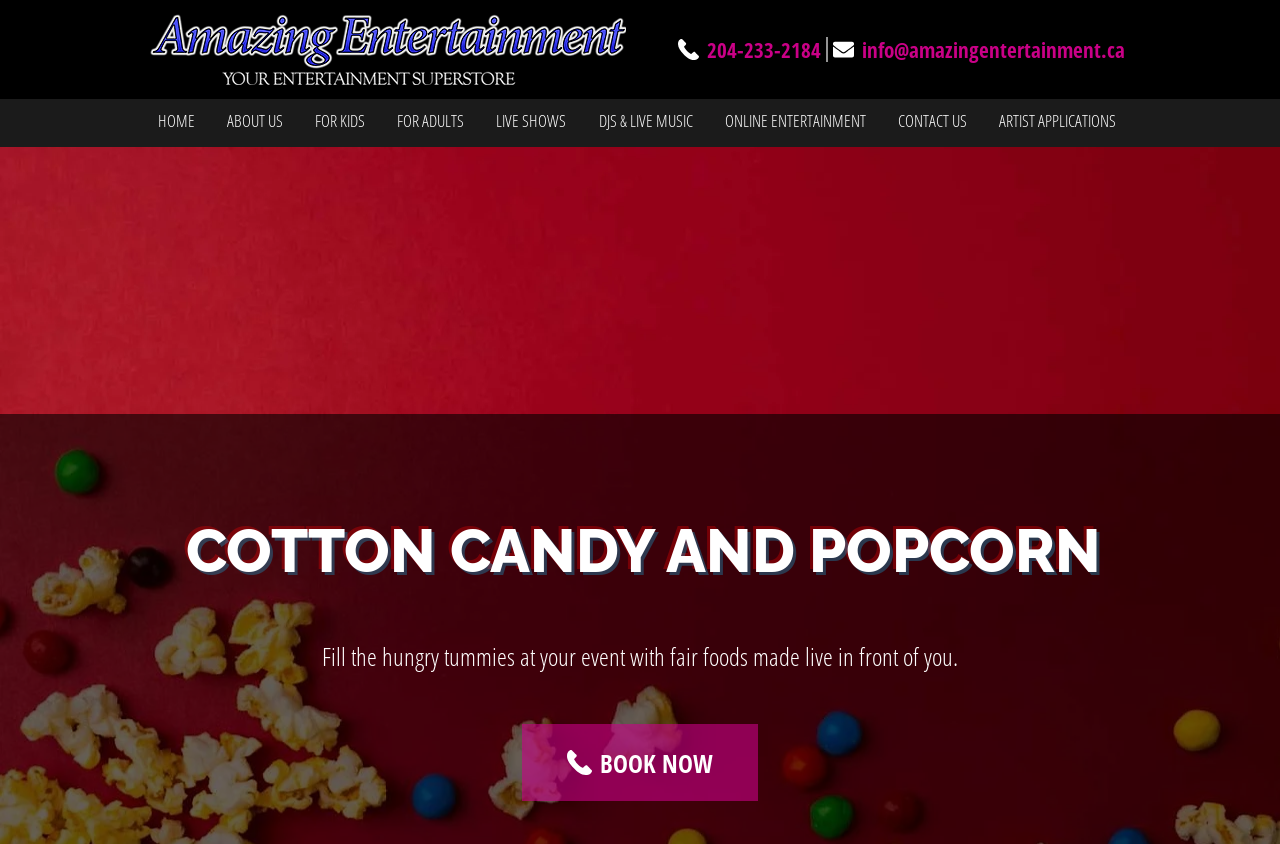Please look at the image and answer the question with a detailed explanation: What is the purpose of the 'BOOK NOW' button?

The 'BOOK NOW' button is located below the description of the fair foods, suggesting that it is related to booking an event that includes these foods. The purpose of the button is likely to allow users to book an event with Amazing Entertainment.